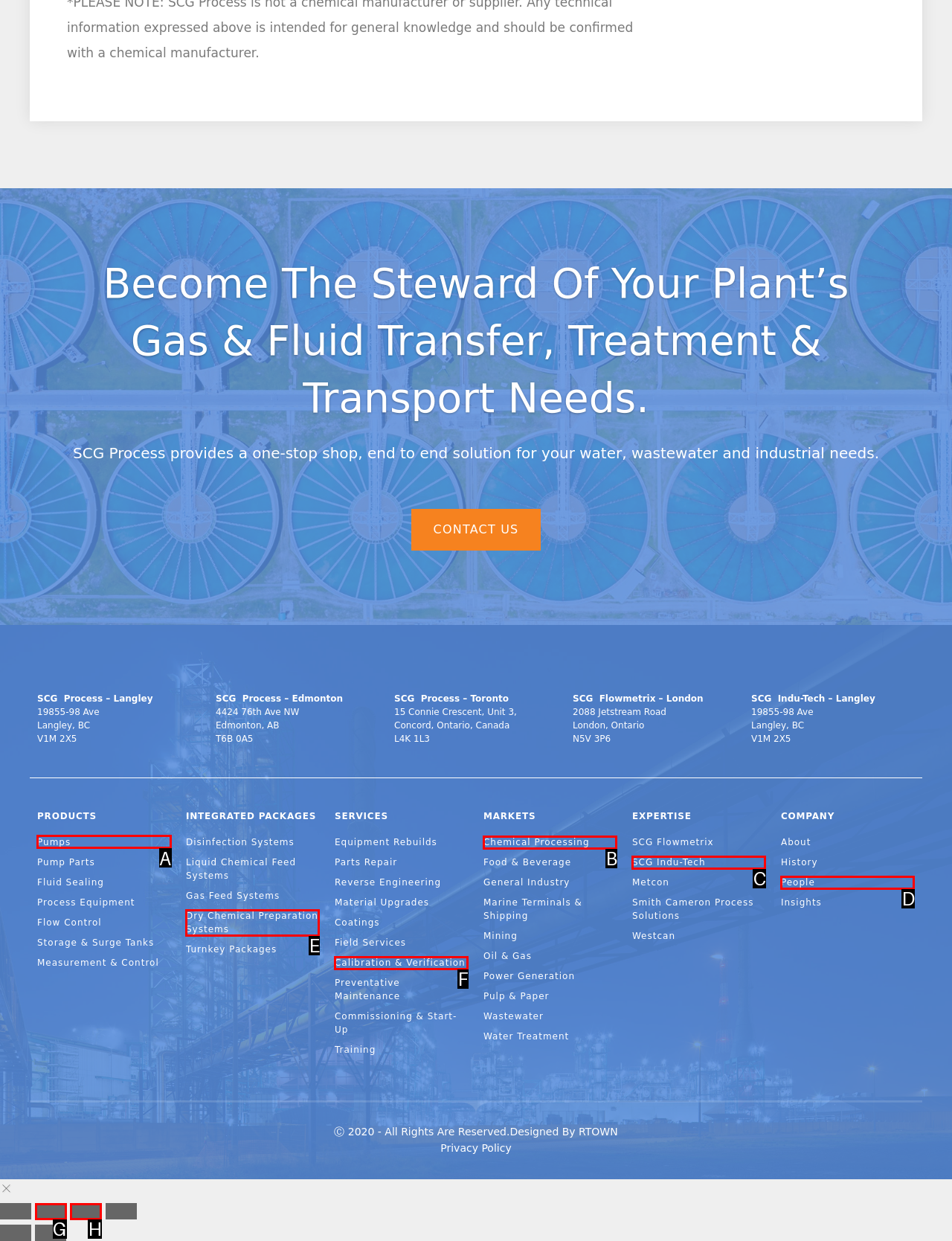Identify the correct UI element to click to follow this instruction: View Pumps
Respond with the letter of the appropriate choice from the displayed options.

A